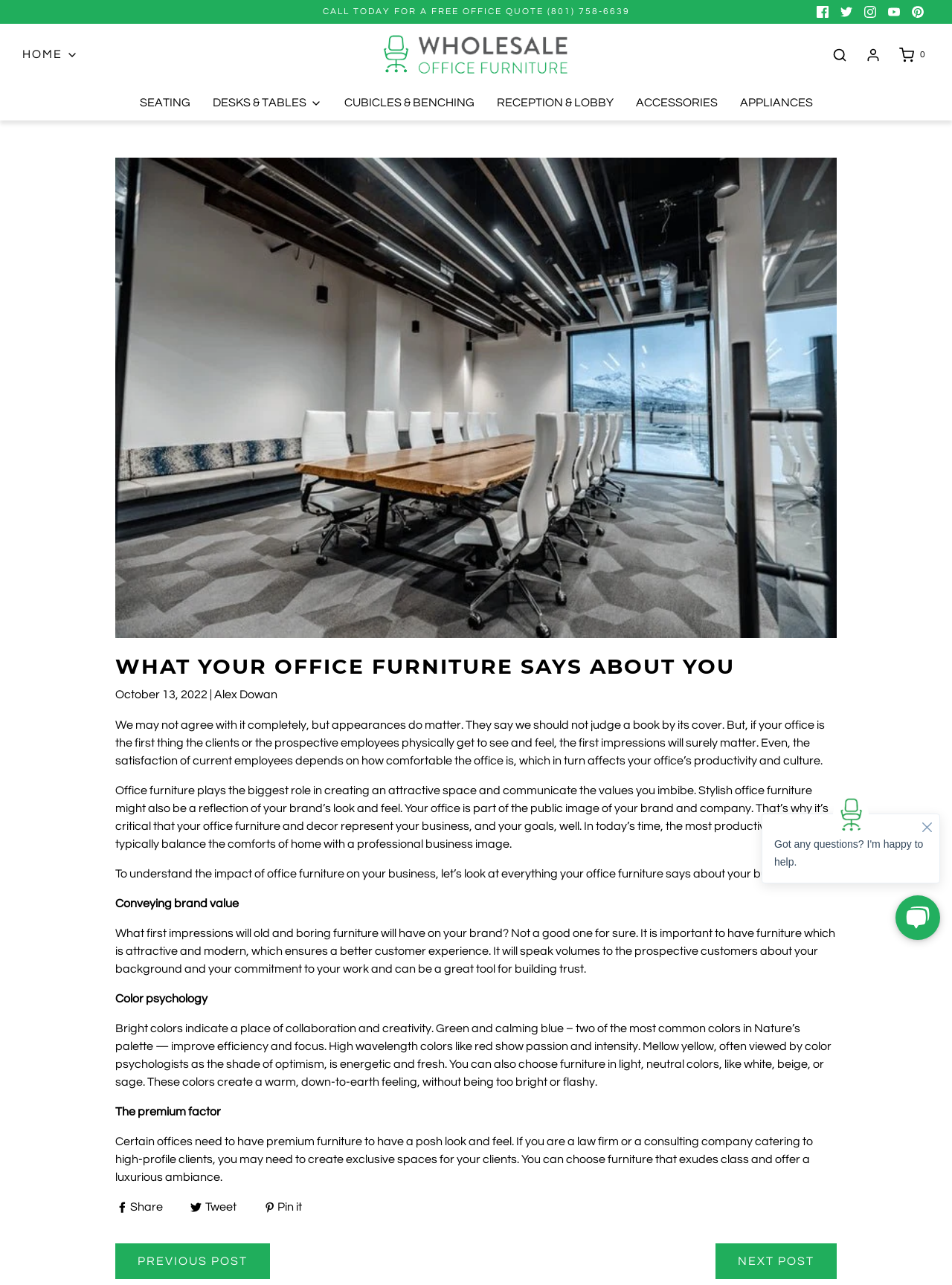Could you locate the bounding box coordinates for the section that should be clicked to accomplish this task: "Call for a free office quote".

[0.339, 0.005, 0.661, 0.013]